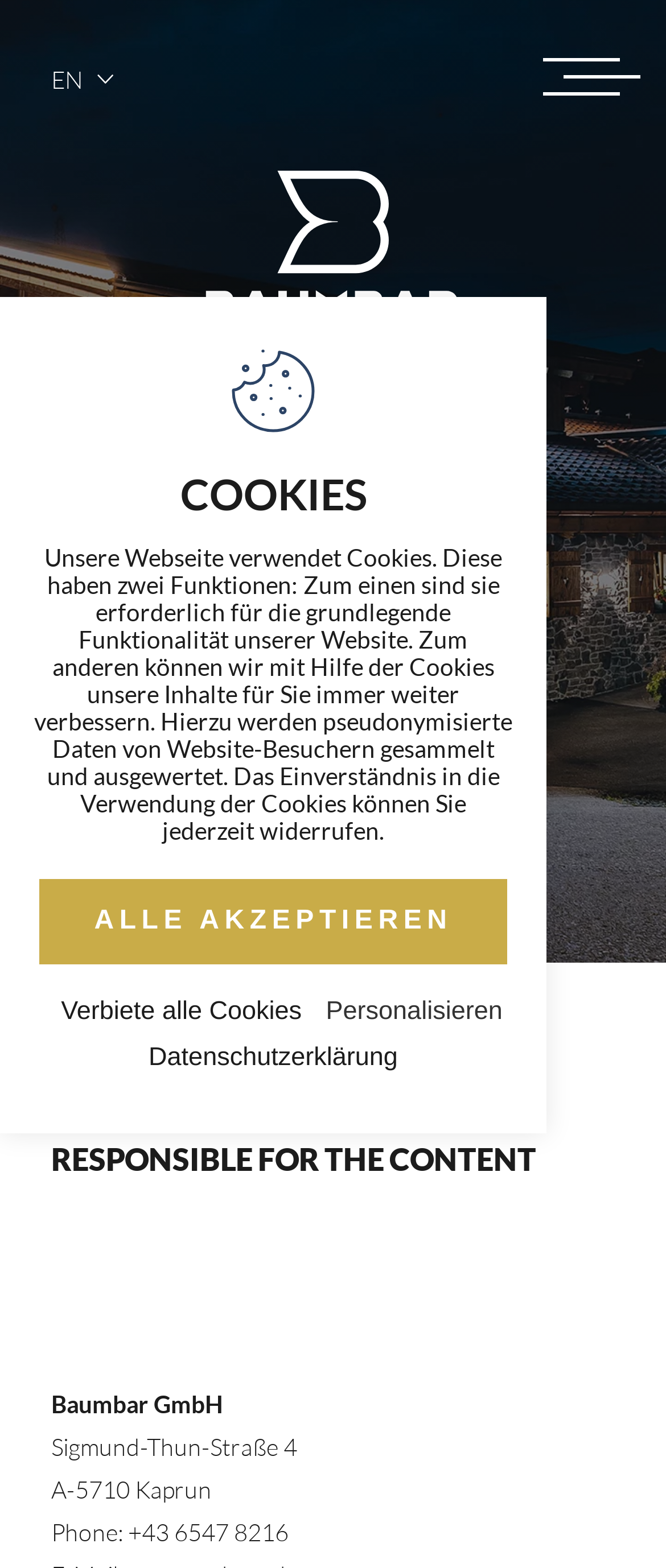What is the phone number of Baumbar?
Please give a well-detailed answer to the question.

I found the answer by looking at the 'RESPONSIBLE FOR THE CONTENT' section, where it lists the phone number as '+43 6547 8216'.